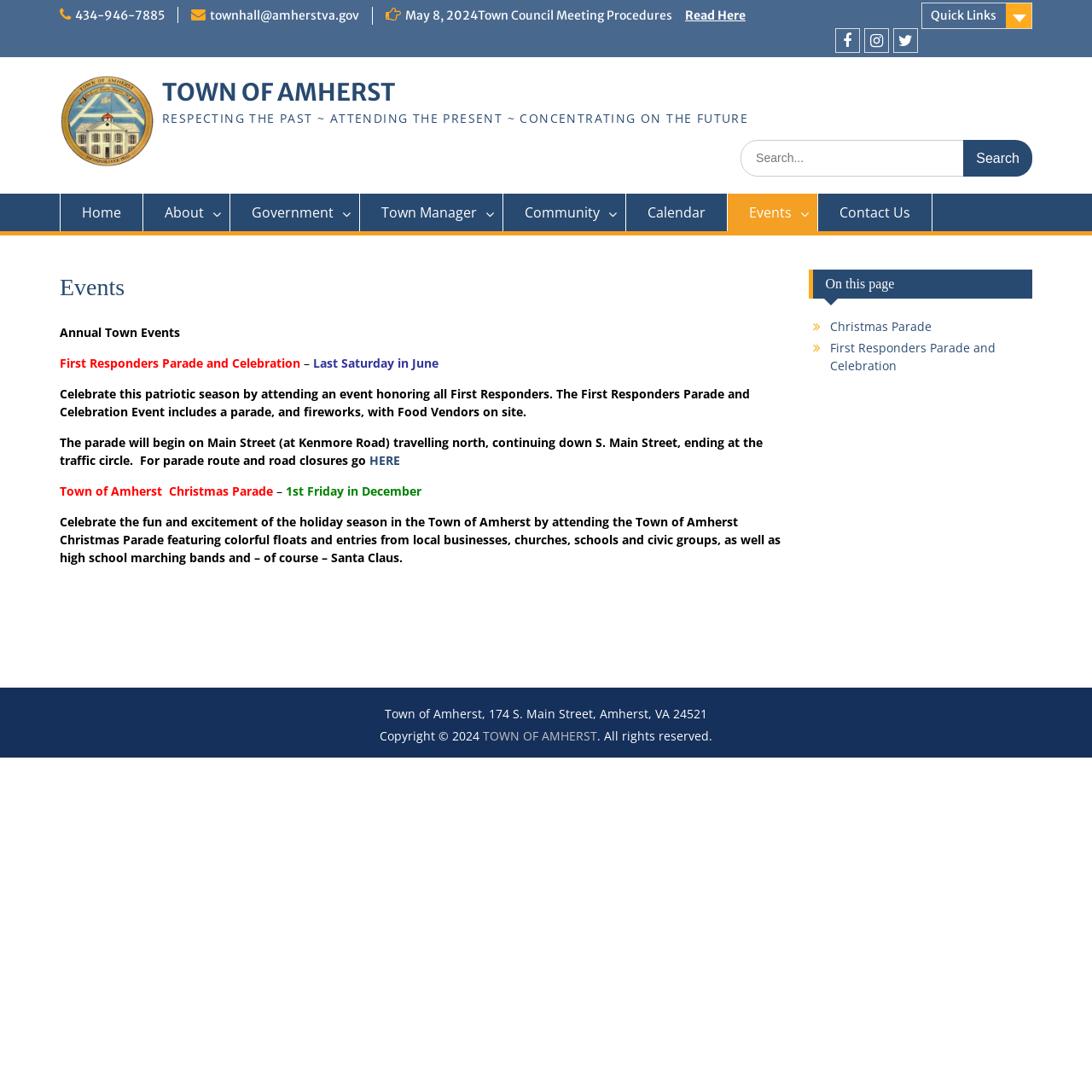Based on the description "Quick Links", find the bounding box of the specified UI element.

[0.844, 0.002, 0.945, 0.027]